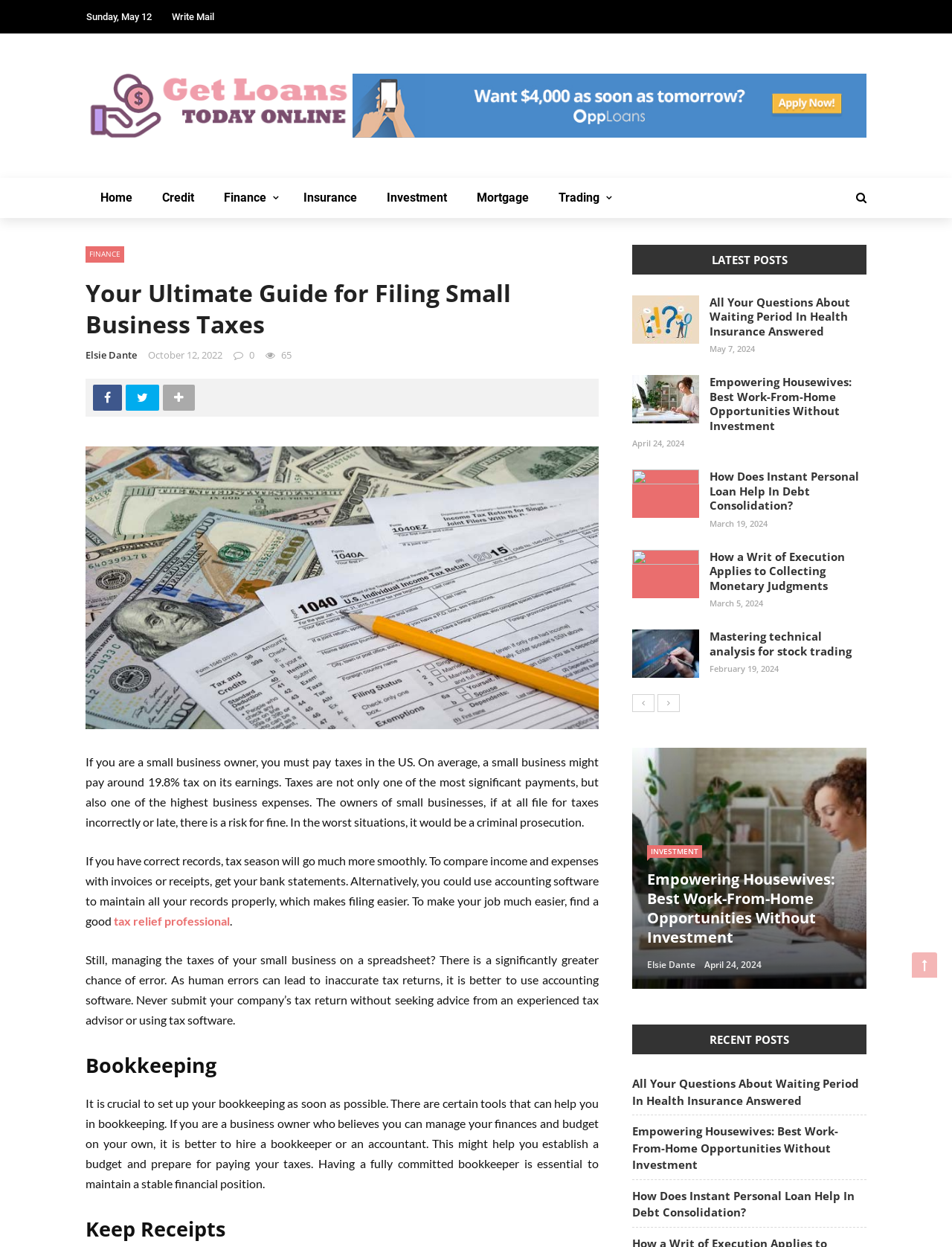Locate the bounding box coordinates of the area that needs to be clicked to fulfill the following instruction: "Click on the 'Previous' link". The coordinates should be in the format of four float numbers between 0 and 1, namely [left, top, right, bottom].

[0.664, 0.557, 0.688, 0.571]